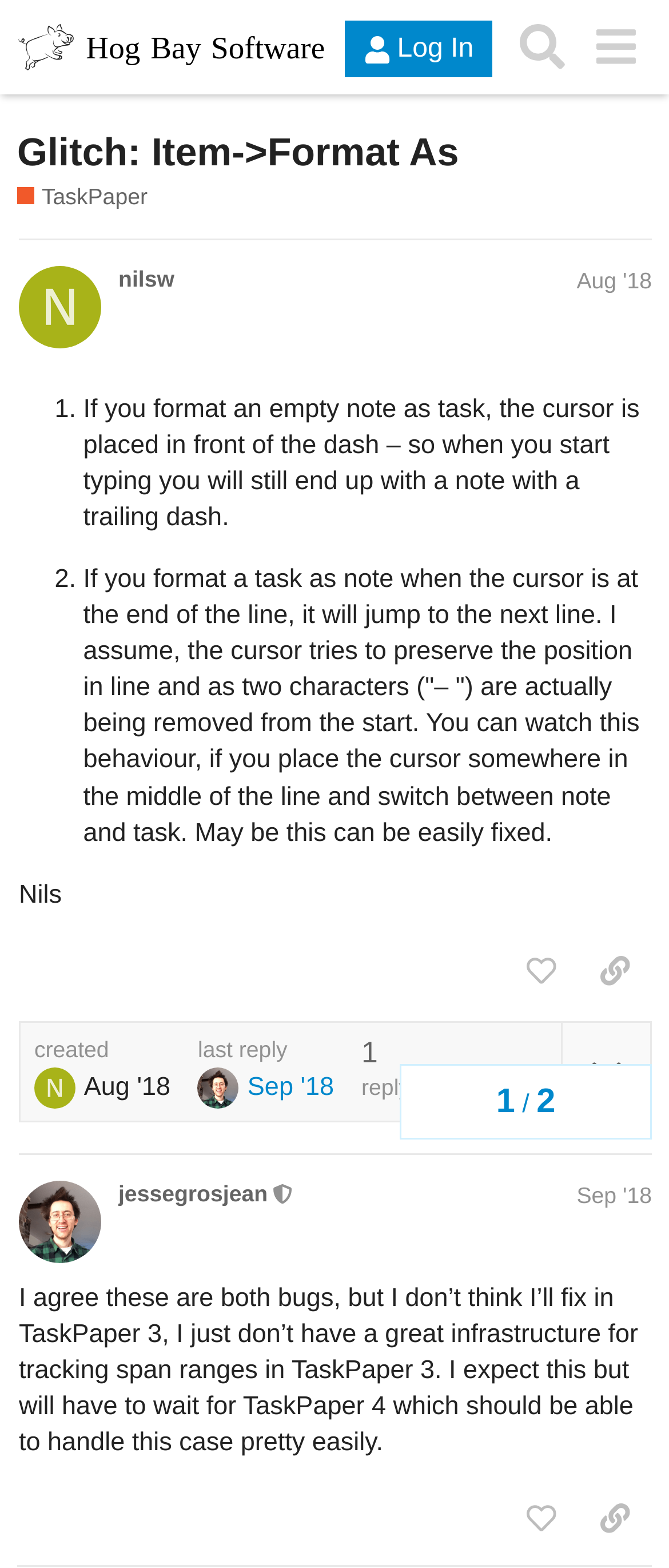Summarize the webpage with intricate details.

This webpage appears to be a support forum or discussion board, specifically focused on TaskPaper, a software developed by Hog Bay Software. 

At the top of the page, there is a header section containing a link to the Hog Bay Software Support website, a login button, a search button, and a menu button. Below this header section, there is a heading that reads "Glitch: Item->Format As - TaskPaper". 

On the left side of the page, there is a navigation section displaying topic progress, with two headings indicating the number of posts in the topic. 

The main content of the page consists of two posts, each with a heading showing the author's name and the date of the post. The first post is from "nilsw" and contains two list items with descriptive text. The second post is from "jessegrosjean", a moderator, and contains a single block of text. 

Each post has several buttons, including "like this post", "copy a link to this post to clipboard", and "expand topic details". There are also links to the authors' profiles and timestamps indicating when the posts were created and when the last reply was made.